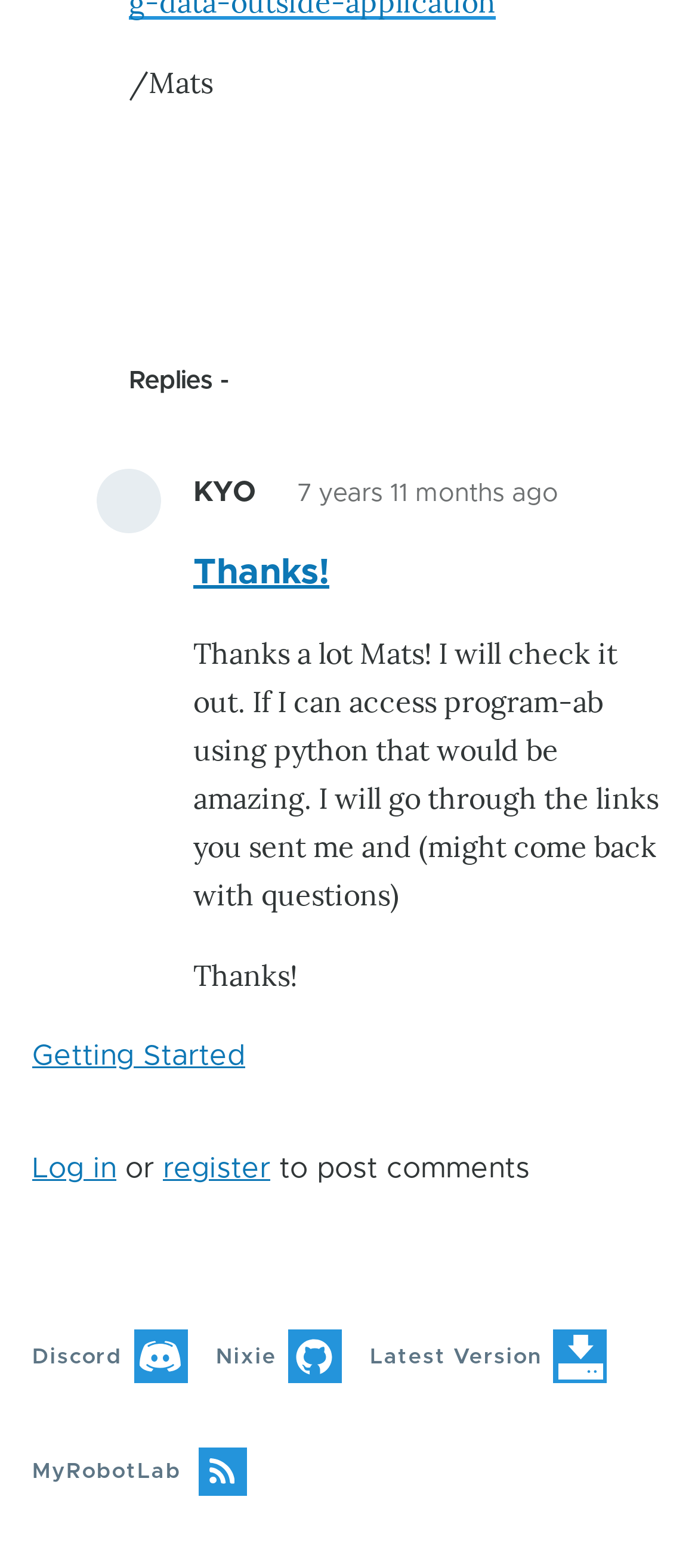Predict the bounding box coordinates of the area that should be clicked to accomplish the following instruction: "Click the 'Replies -' button". The bounding box coordinates should consist of four float numbers between 0 and 1, i.e., [left, top, right, bottom].

[0.185, 0.233, 0.328, 0.253]